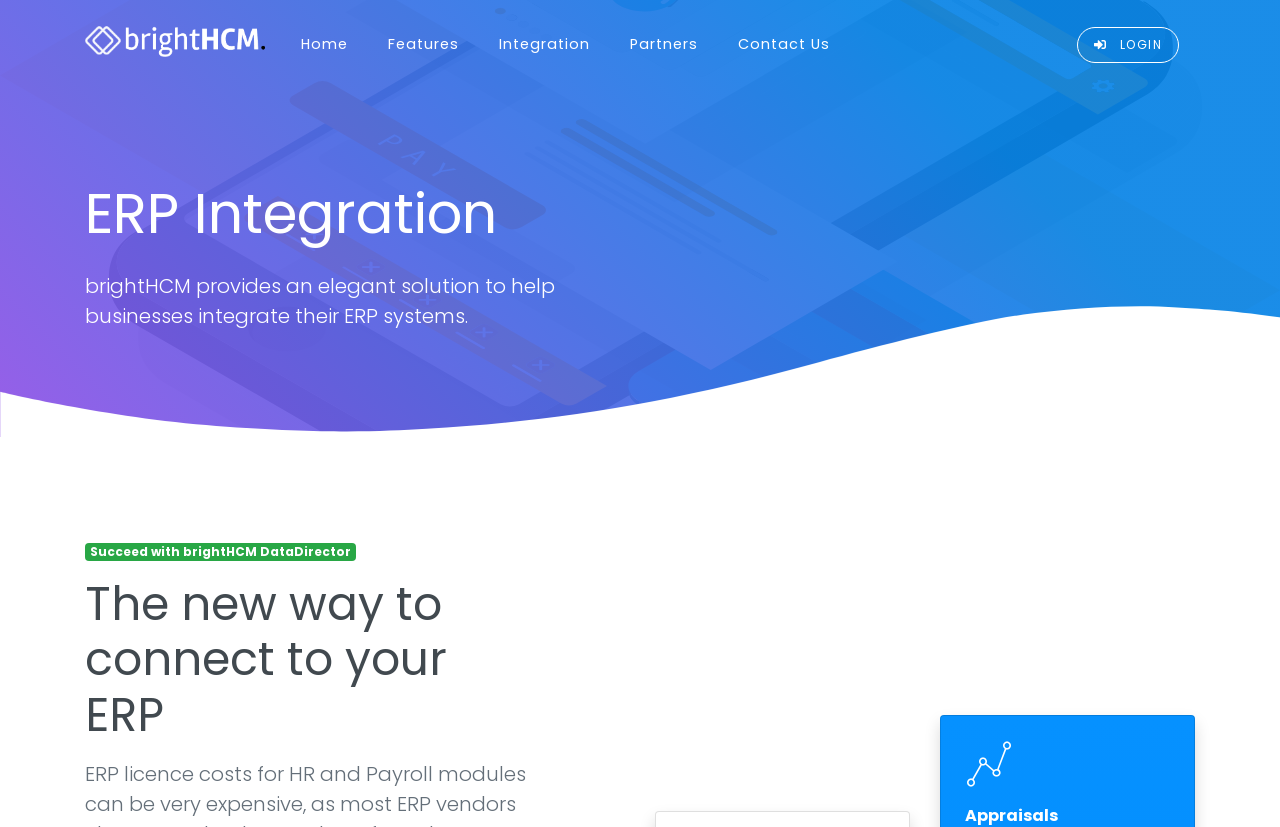Provide the bounding box coordinates of the area you need to click to execute the following instruction: "learn about ERP Integration".

[0.066, 0.218, 0.488, 0.299]